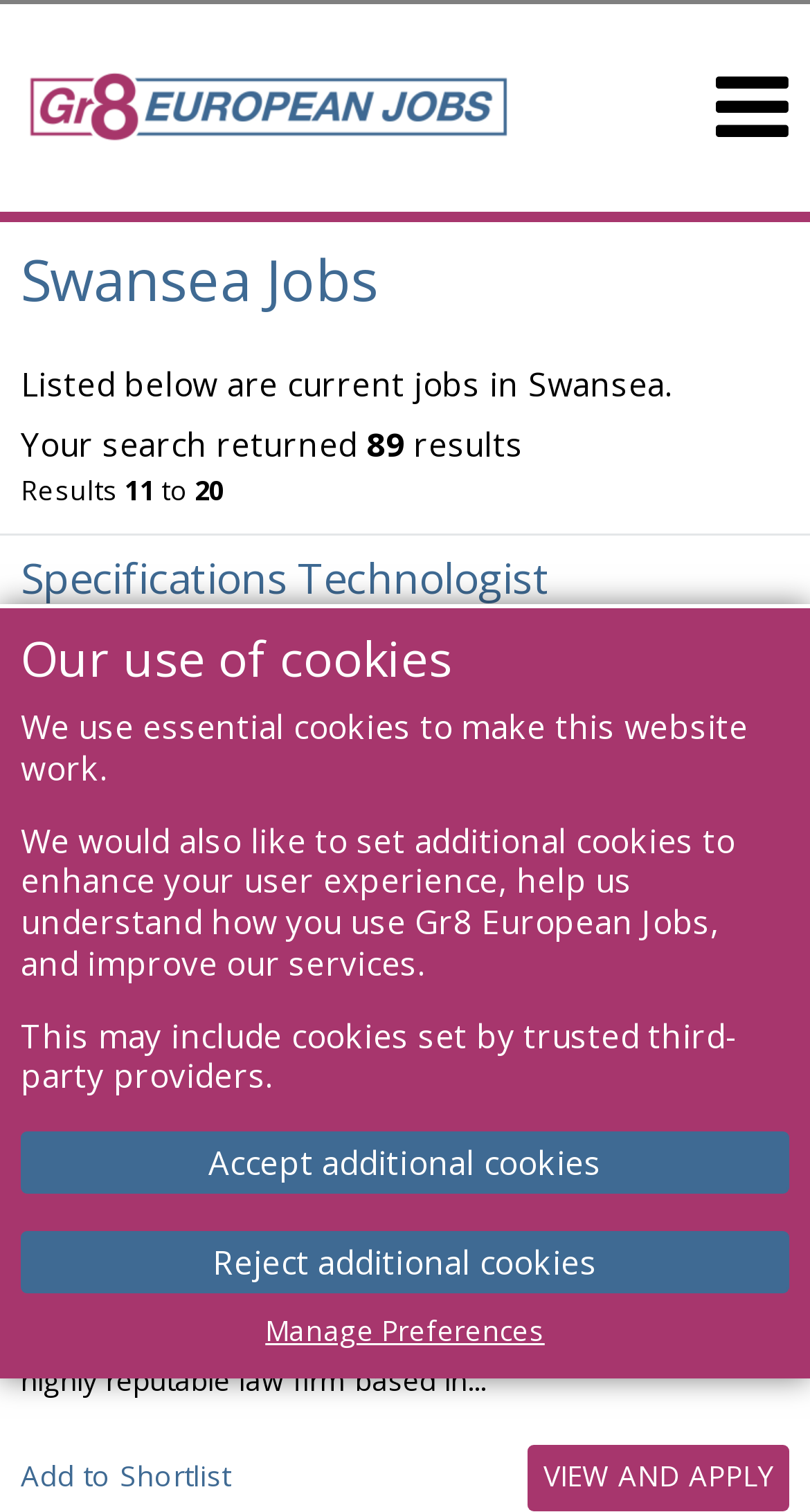How many jobs are shown per page?
Based on the image, answer the question with a single word or brief phrase.

20